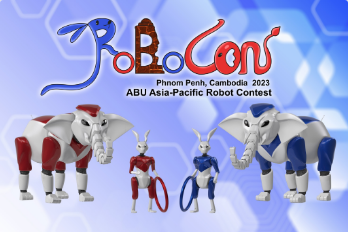Give a comprehensive caption for the image.

The image showcases a vibrant and whimsical representation of the RoboCon competition held in Phnom Penh, Cambodia, in 2023. It features stylized robotic figures, including two elephants and two anthropomorphic rabbit-like characters, prominently designed in bold colors of red, white, and blue. The playful arrangement conveys a sense of excitement and creativity associated with robotics competitions. The event is highlighted in an engaging font at the top, reading "RoboCon," accompanied by the tagline "ABU Asia-Pacific Robot Contest 2023," which emphasizes its regional significance. The dynamic background further enhances the visual context, suggesting a futuristic theme aligned with technological innovation and competition spirit.